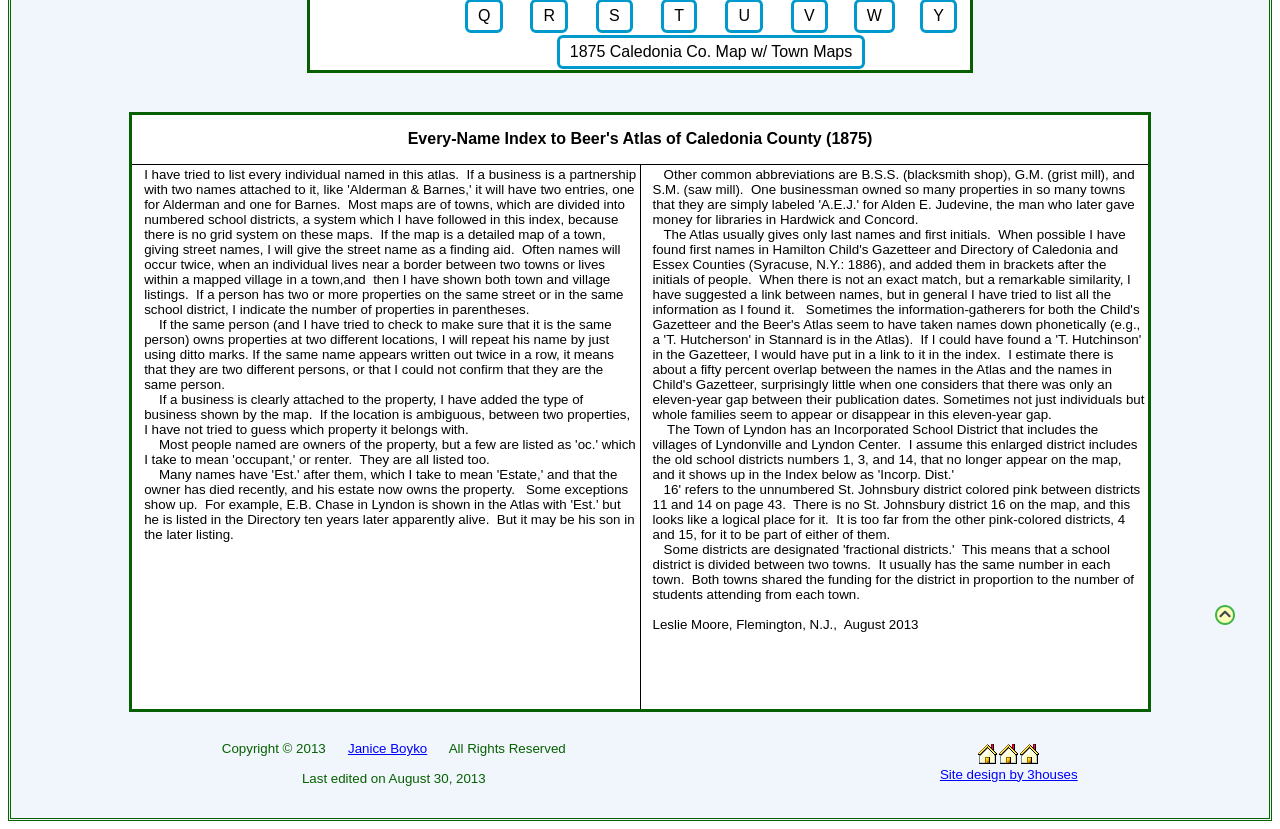Please specify the bounding box coordinates in the format (top-left x, top-left y, bottom-right x, bottom-right y), with values ranging from 0 to 1. Identify the bounding box for the UI component described as follows: Janice Boyko

[0.272, 0.894, 0.334, 0.912]